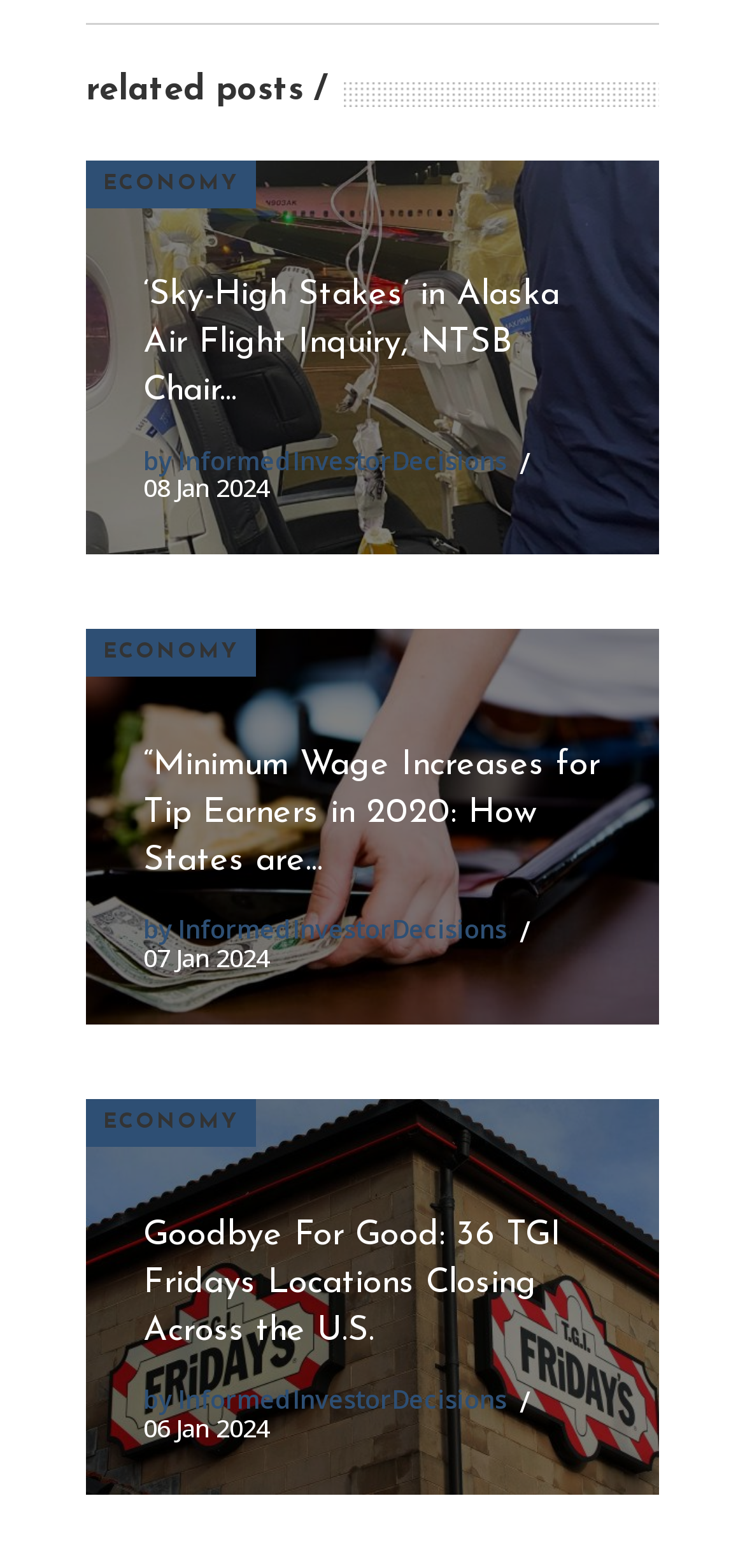Please locate the bounding box coordinates of the element that should be clicked to complete the given instruction: "View 'Minimum Wage Increases for Tip Earners in 2020: How States are...' article".

[0.192, 0.474, 0.808, 0.584]